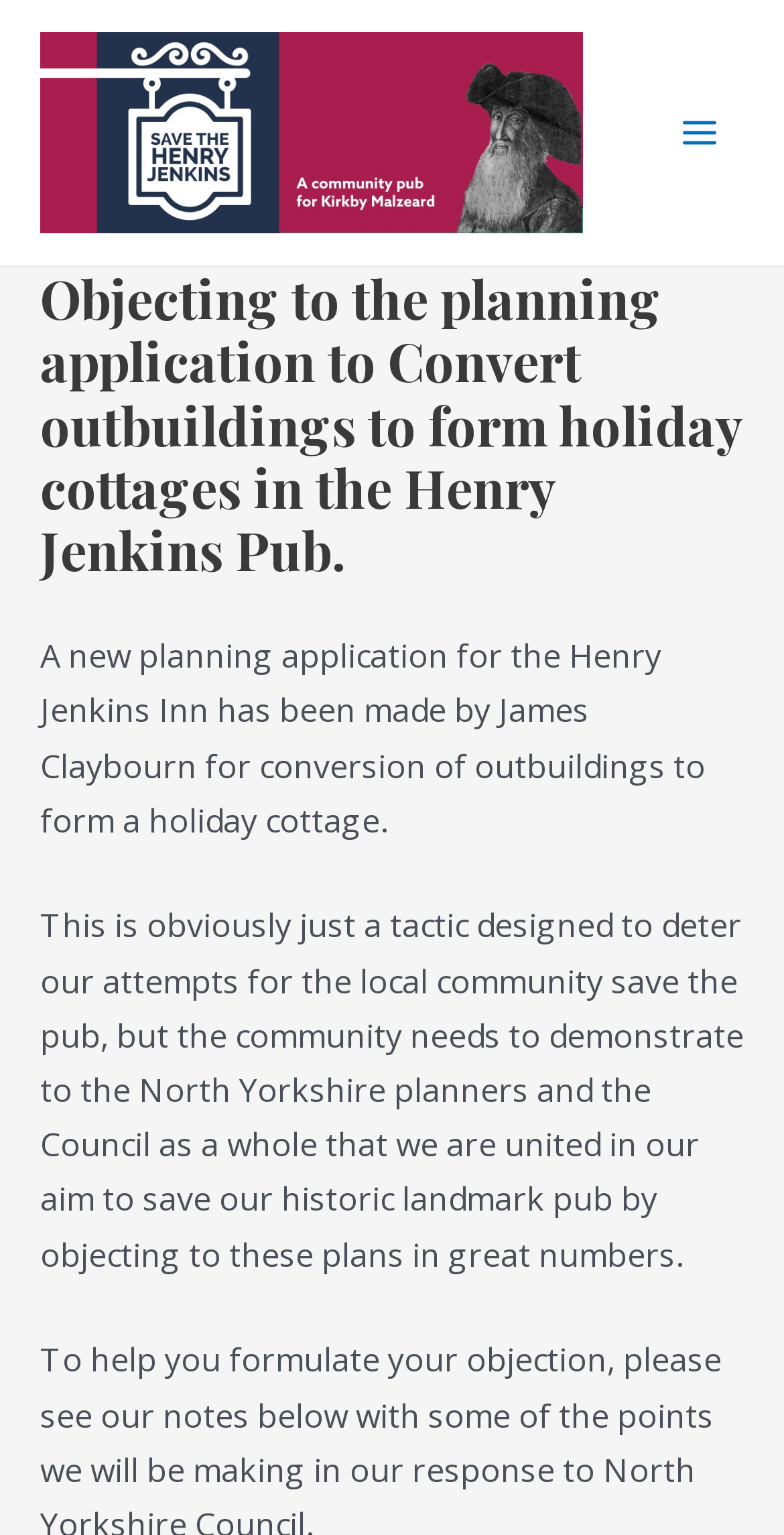Provide a one-word or short-phrase response to the question:
Who made the planning application?

James Claybourn